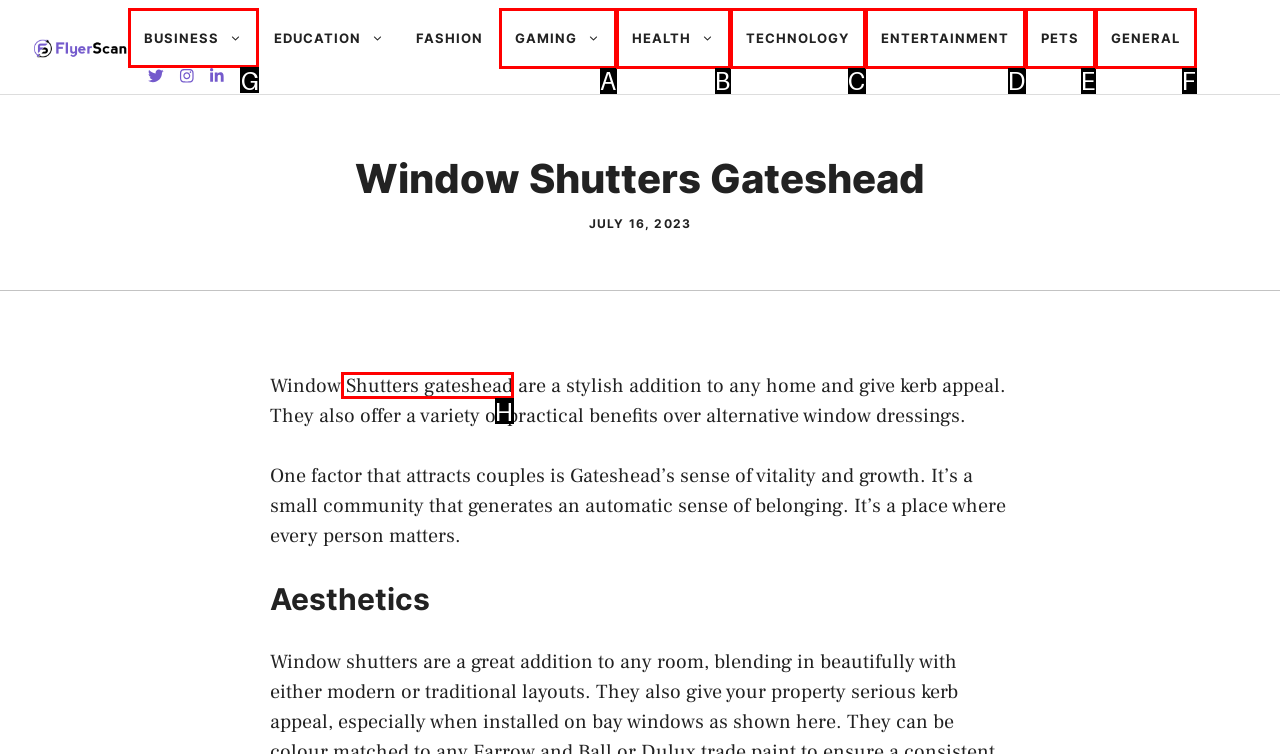Determine which element should be clicked for this task: Navigate to the BUSINESS category
Answer with the letter of the selected option.

G